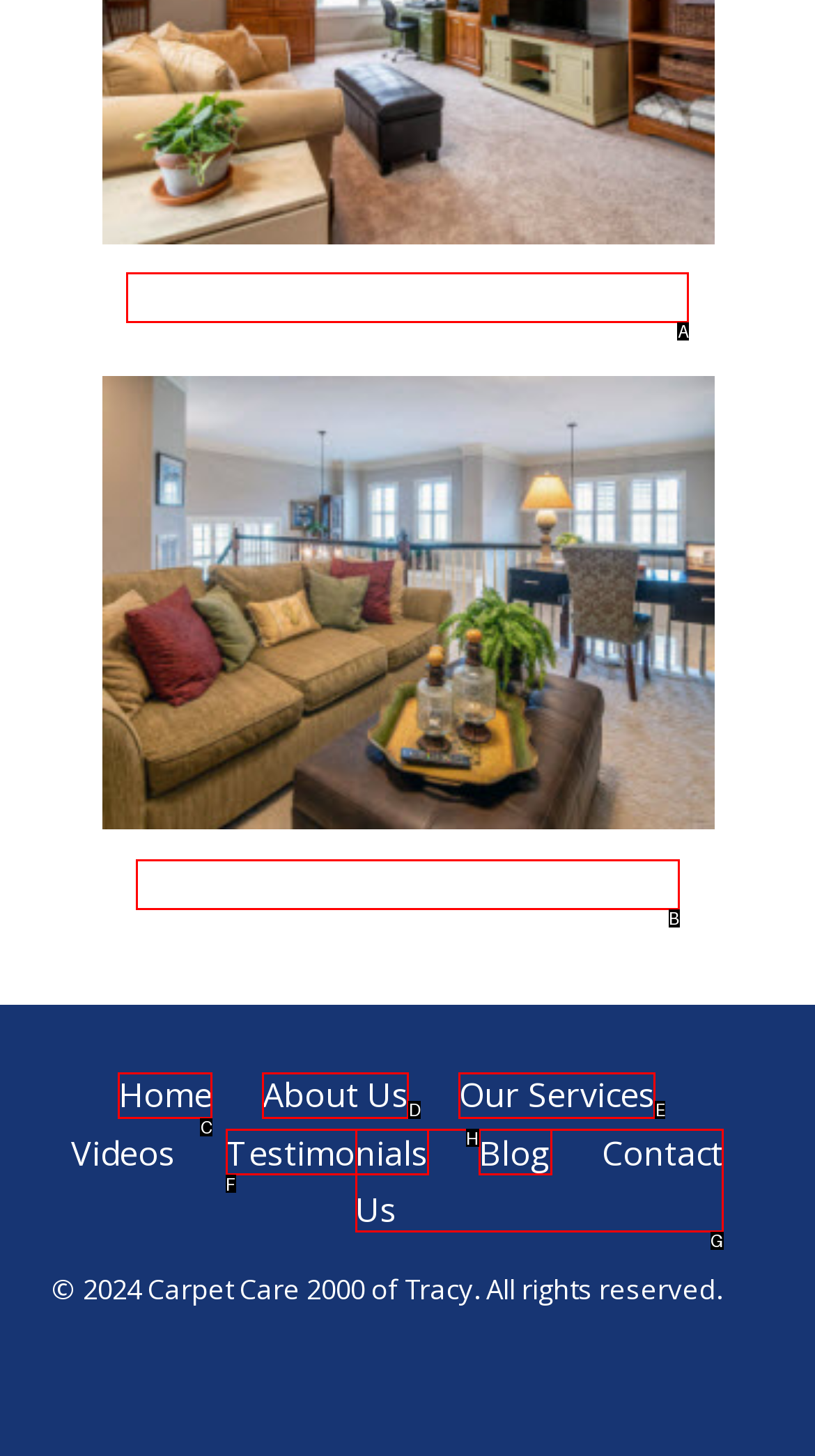Assess the description: Carpet Repair & Installation and select the option that matches. Provide the letter of the chosen option directly from the given choices.

A